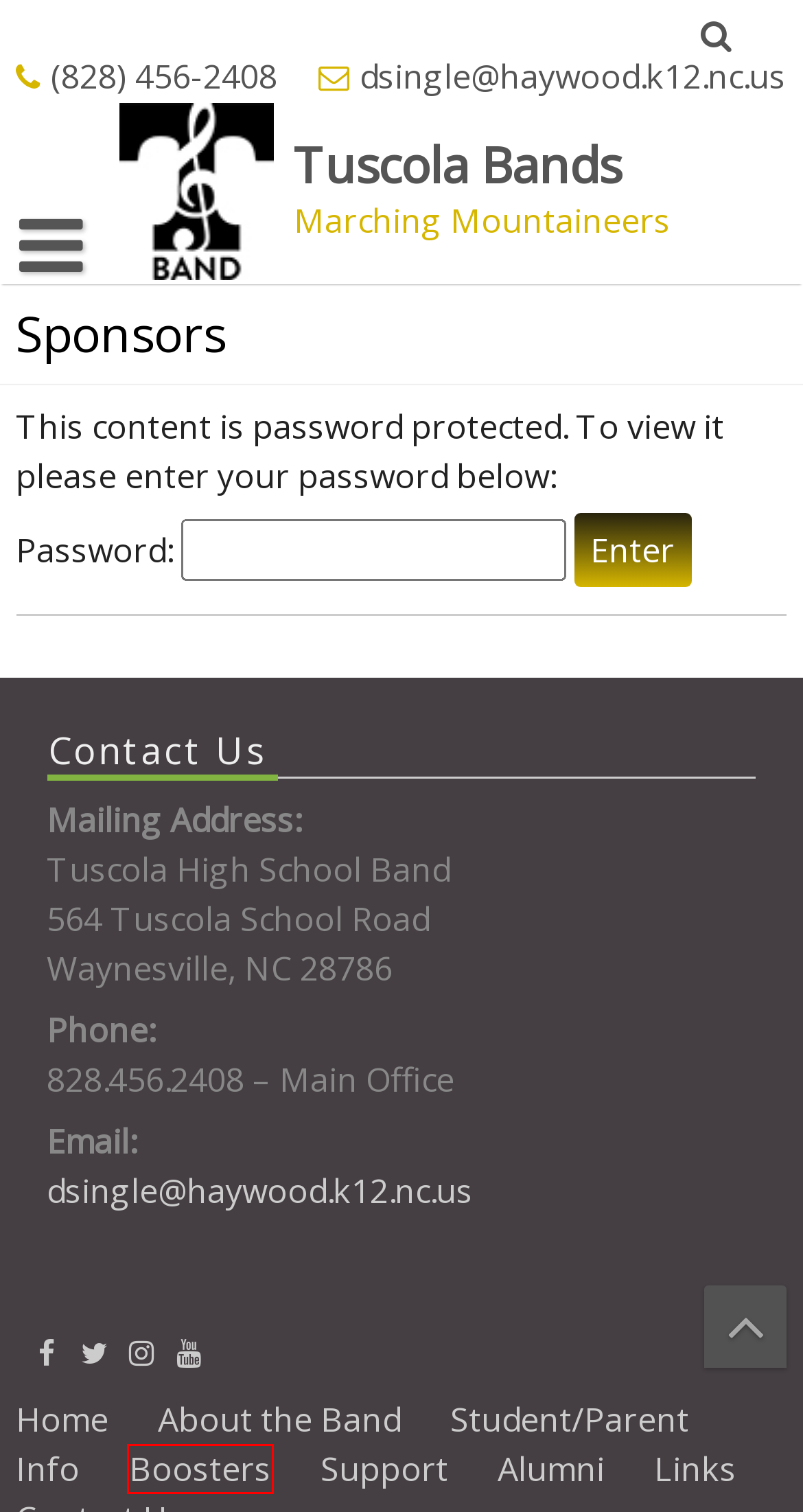You are provided with a screenshot of a webpage containing a red rectangle bounding box. Identify the webpage description that best matches the new webpage after the element in the bounding box is clicked. Here are the potential descriptions:
A. About the Band – Tuscola Bands
B. Student/Parent Info – Tuscola Bands
C. The Band App & Charms (CutTime) – Tuscola Bands
D. Tuscola Bands – Marching Mountaineers
E. Marching Mountaineers – Tuscola Bands
F. Marching Band Info – Tuscola Bands
G. About the Band Boosters – Tuscola Bands
H. Support – Tuscola Bands

G